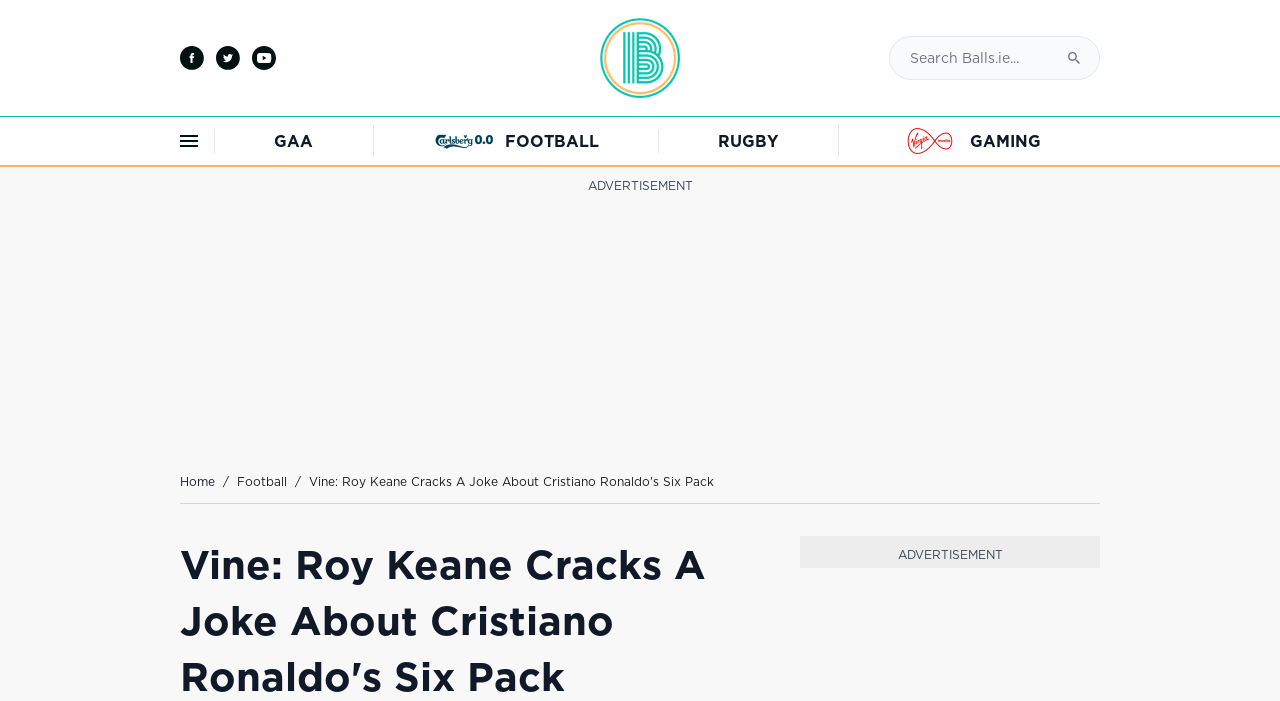Provide the bounding box coordinates for the UI element described in this sentence: "Football". The coordinates should be four float values between 0 and 1, i.e., [left, top, right, bottom].

[0.185, 0.678, 0.224, 0.696]